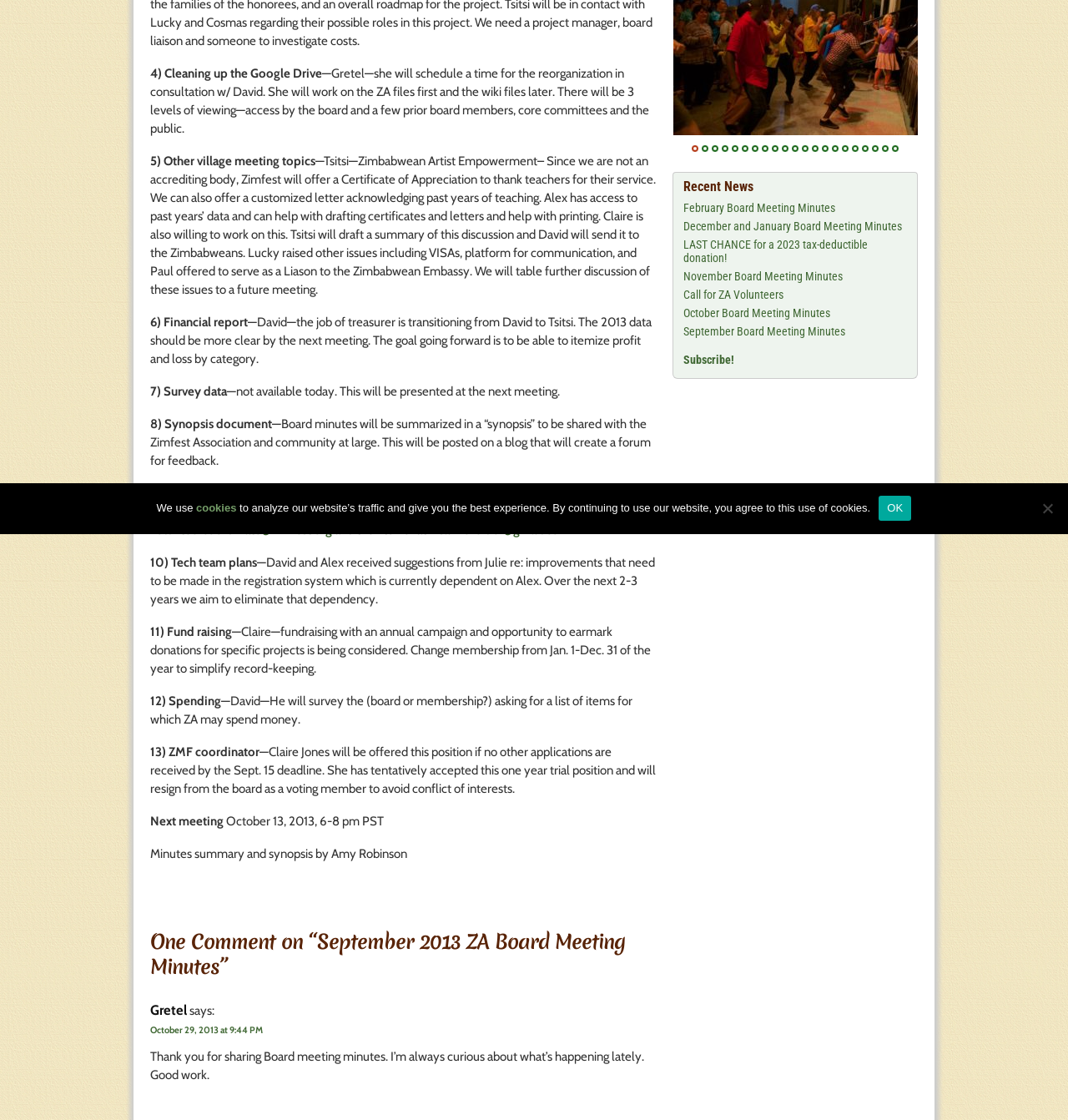Identify the bounding box of the UI component described as: "October Board Meeting Minutes".

[0.64, 0.273, 0.778, 0.285]